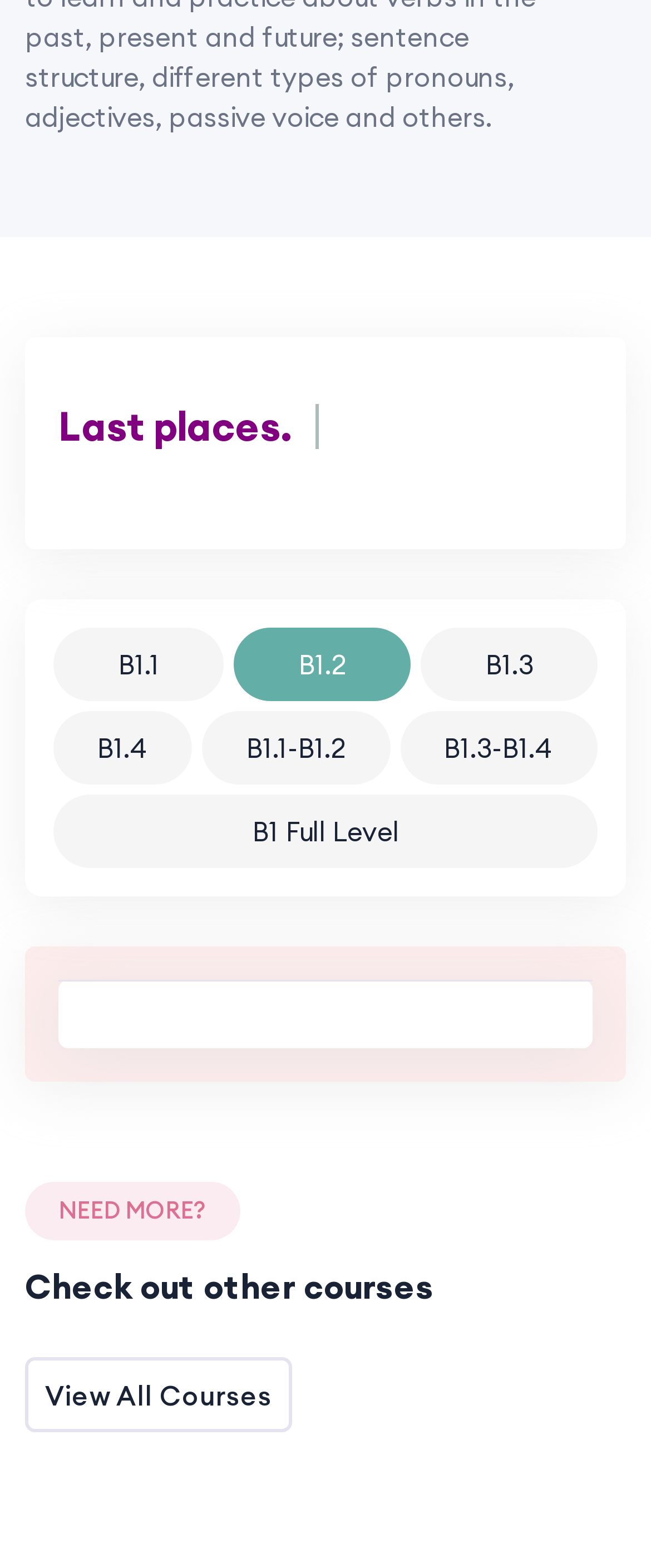Find the bounding box coordinates of the element's region that should be clicked in order to follow the given instruction: "View all courses". The coordinates should consist of four float numbers between 0 and 1, i.e., [left, top, right, bottom].

[0.038, 0.866, 0.449, 0.914]